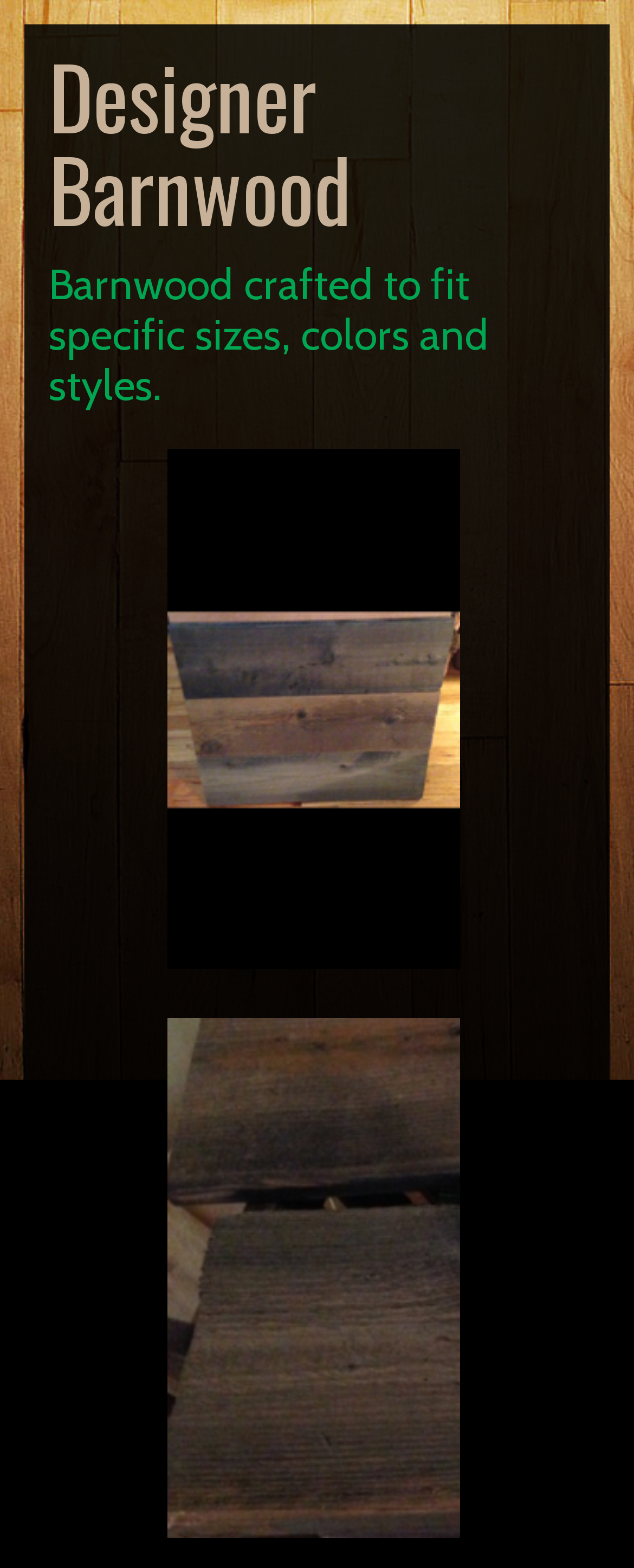Please give a short response to the question using one word or a phrase:
How many navigation links are there?

4